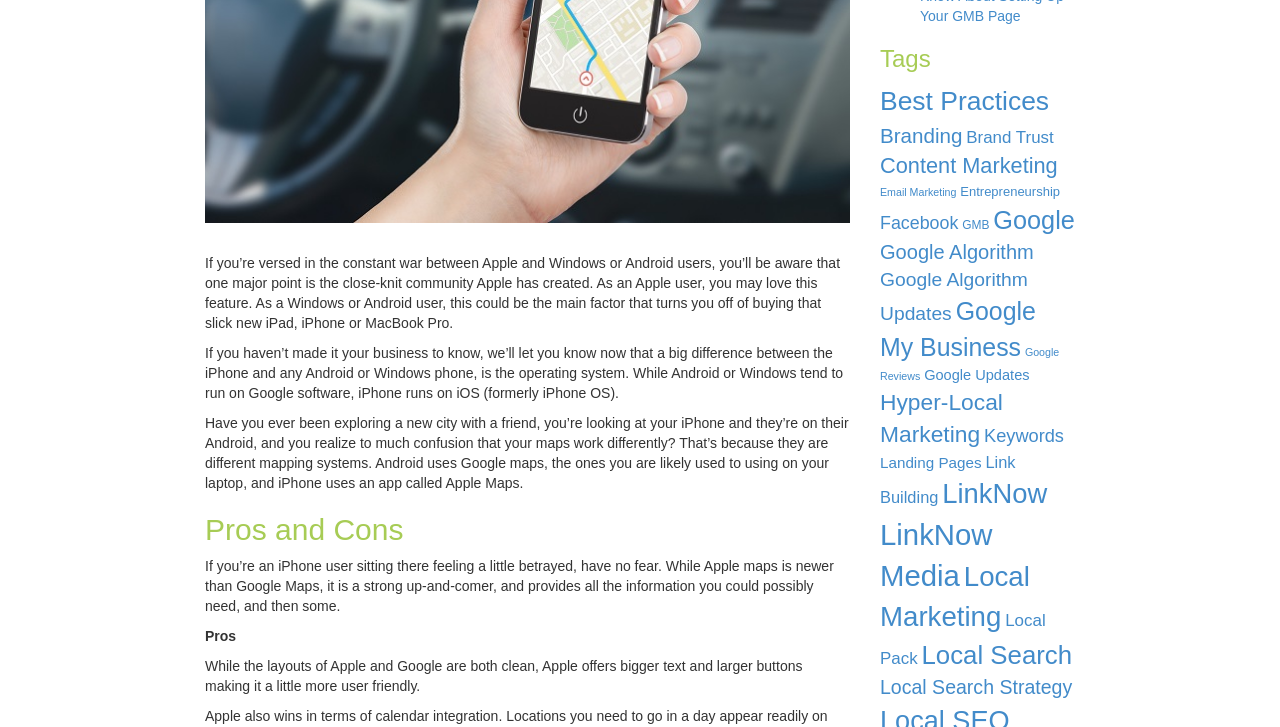Identify and provide the bounding box for the element described by: "Local Search Strategy".

[0.688, 0.928, 0.838, 0.958]